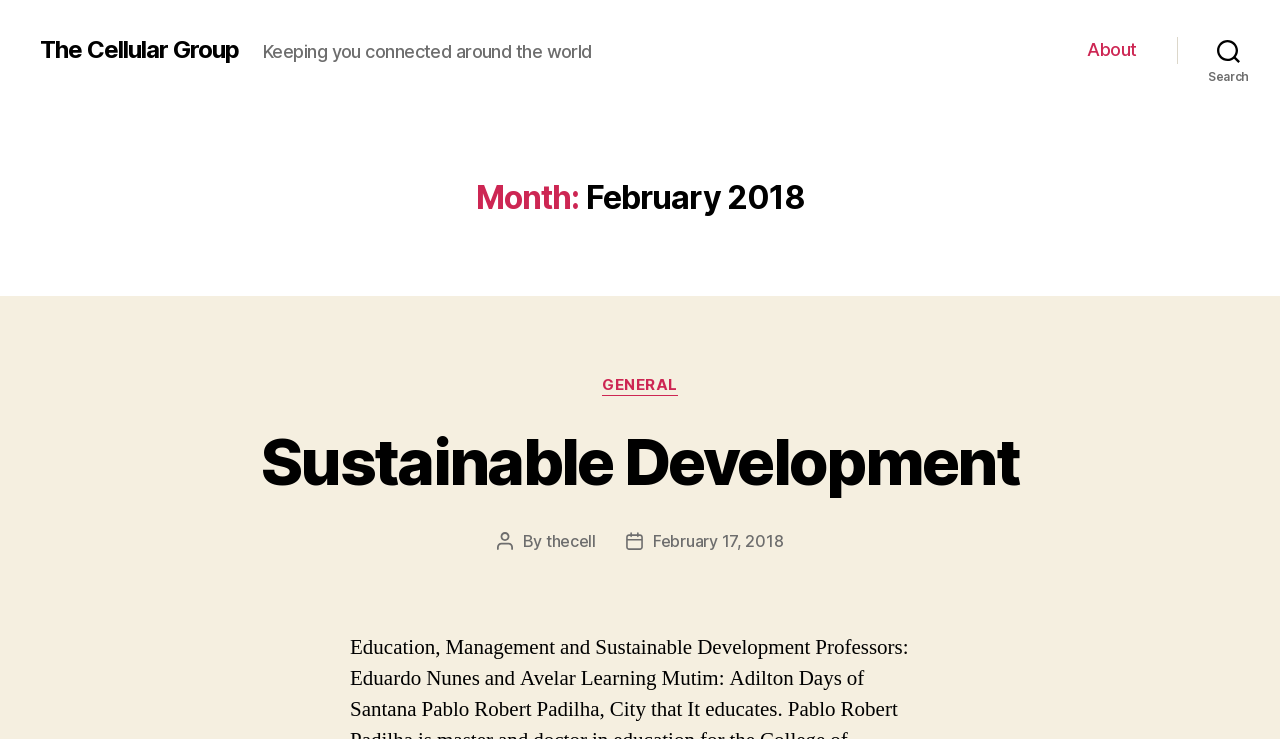Please examine the image and provide a detailed answer to the question: What is the purpose of the button at the top right?

I found the answer by looking at the button element with the text 'Search' at the top right of the page, which suggests that it is a search button.